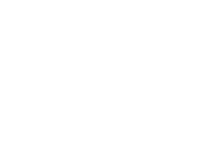What does the donation symbol represent?
Look at the image and answer the question using a single word or phrase.

Giving and generosity